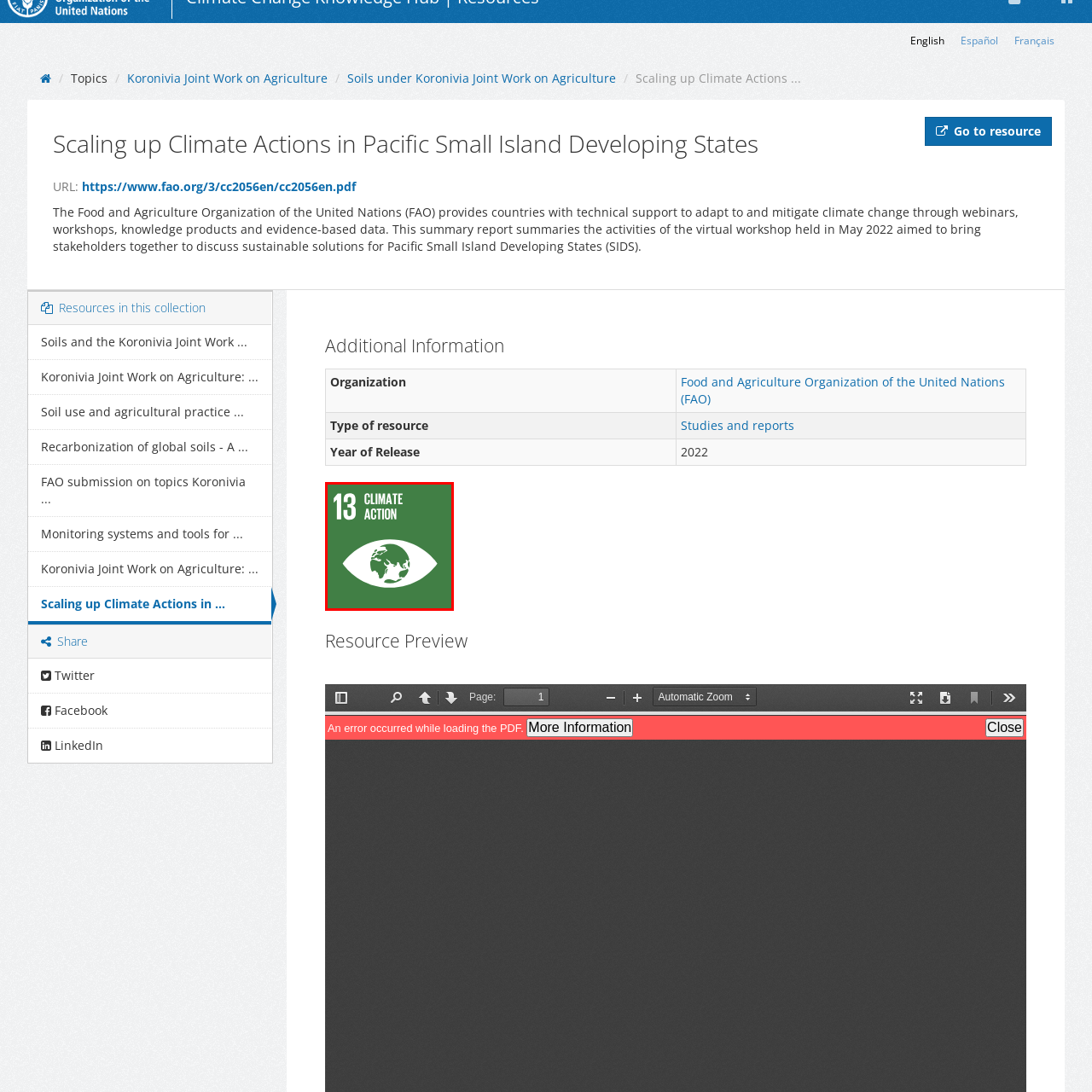What is the primary goal of the UN SDG represented by this icon?
Look at the image section surrounded by the red bounding box and provide a concise answer in one word or phrase.

combat climate-related issues